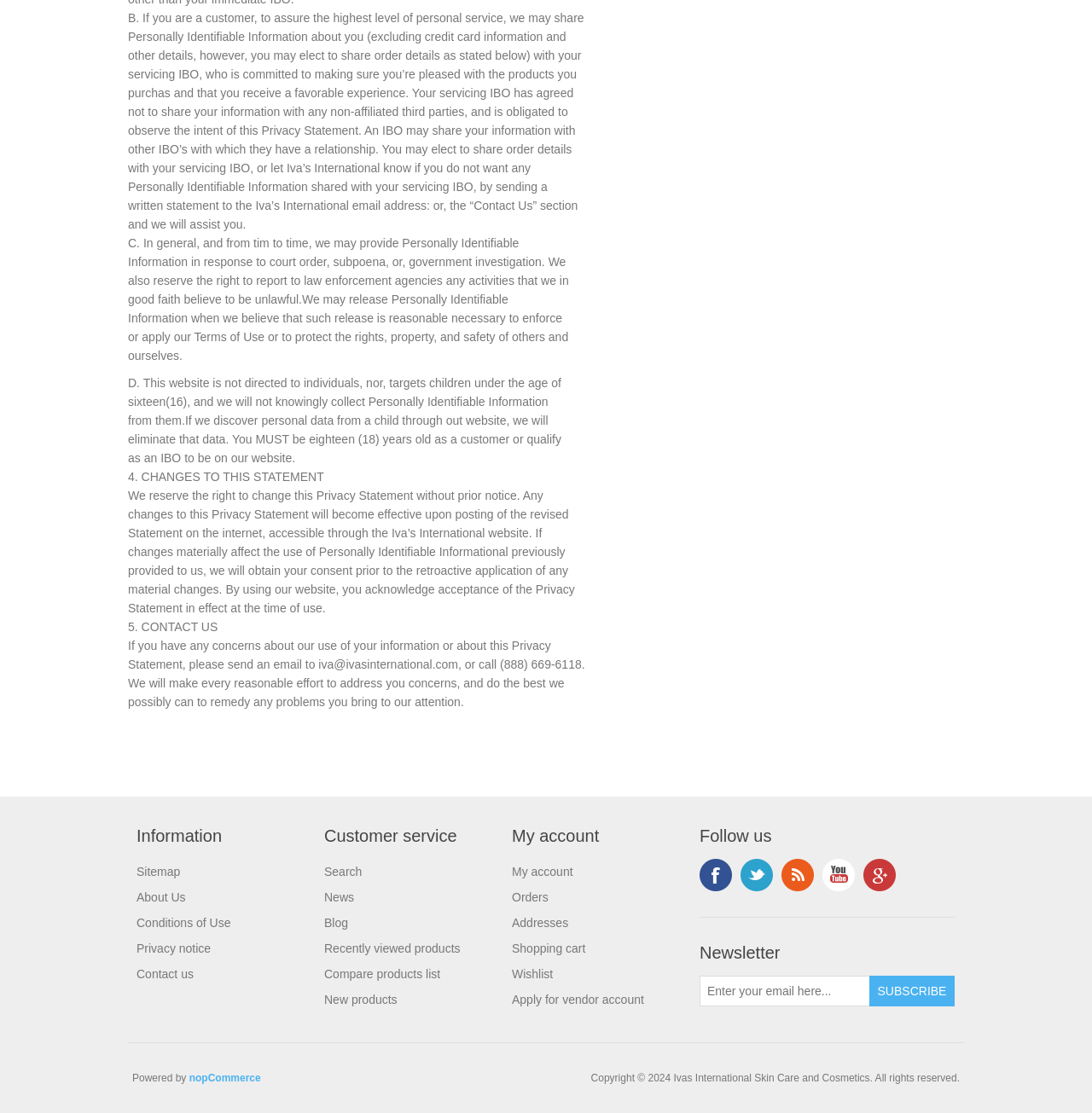Analyze the image and provide a detailed answer to the question: How can you unsubscribe from the newsletter?

The webpage does not provide information on how to unsubscribe from the newsletter. It only provides a textbox to enter your email address to subscribe to the newsletter.